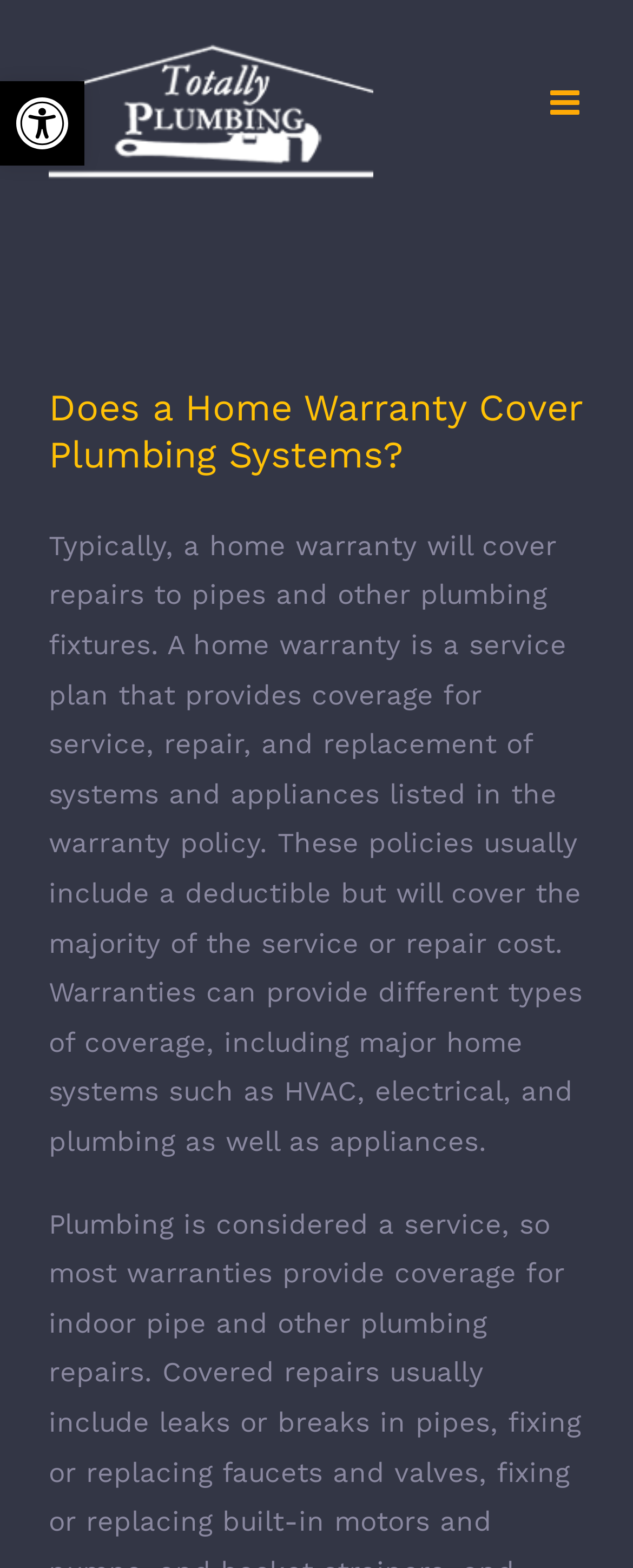Using the image as a reference, answer the following question in as much detail as possible:
What is the topic of the article on the webpage?

The webpage has an article that discusses whether a home warranty covers plumbing systems. The article explains what a home warranty is and what it covers in terms of plumbing systems.